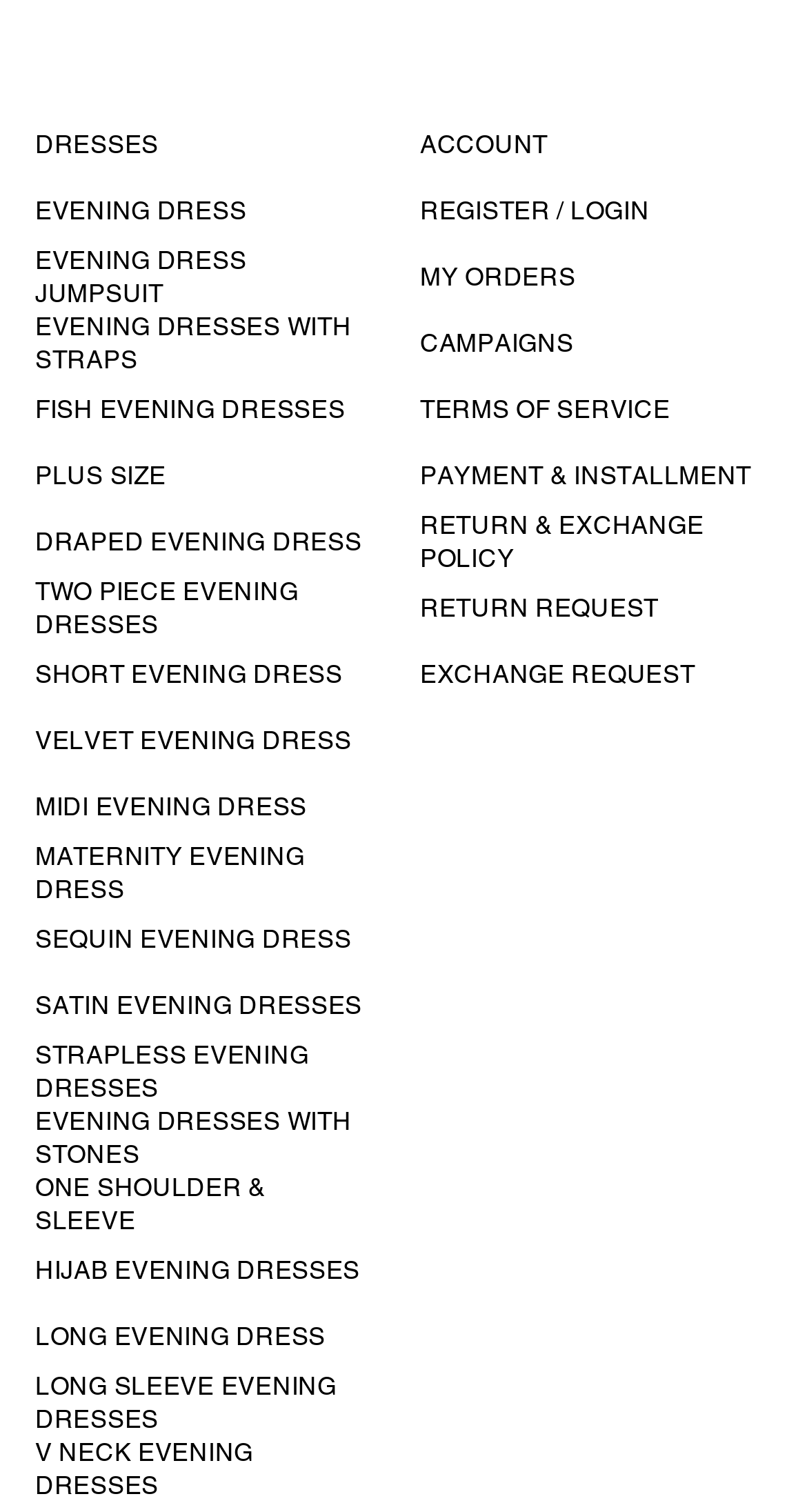Please specify the bounding box coordinates for the clickable region that will help you carry out the instruction: "Check terms of service".

[0.521, 0.25, 0.83, 0.293]